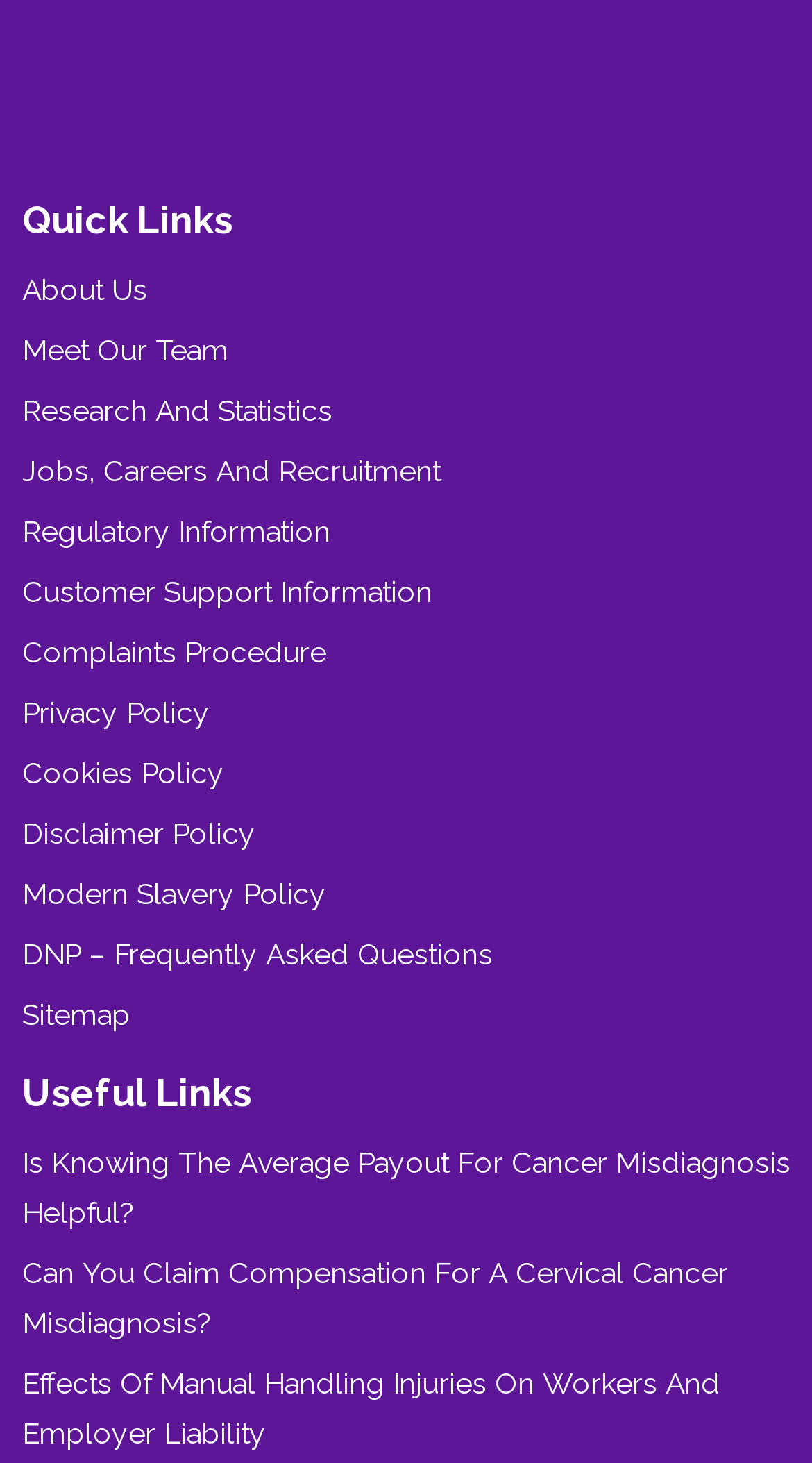Pinpoint the bounding box coordinates of the clickable element needed to complete the instruction: "Learn about Effects Of Manual Handling Injuries On Workers And Employer Liability". The coordinates should be provided as four float numbers between 0 and 1: [left, top, right, bottom].

[0.027, 0.929, 0.973, 0.997]